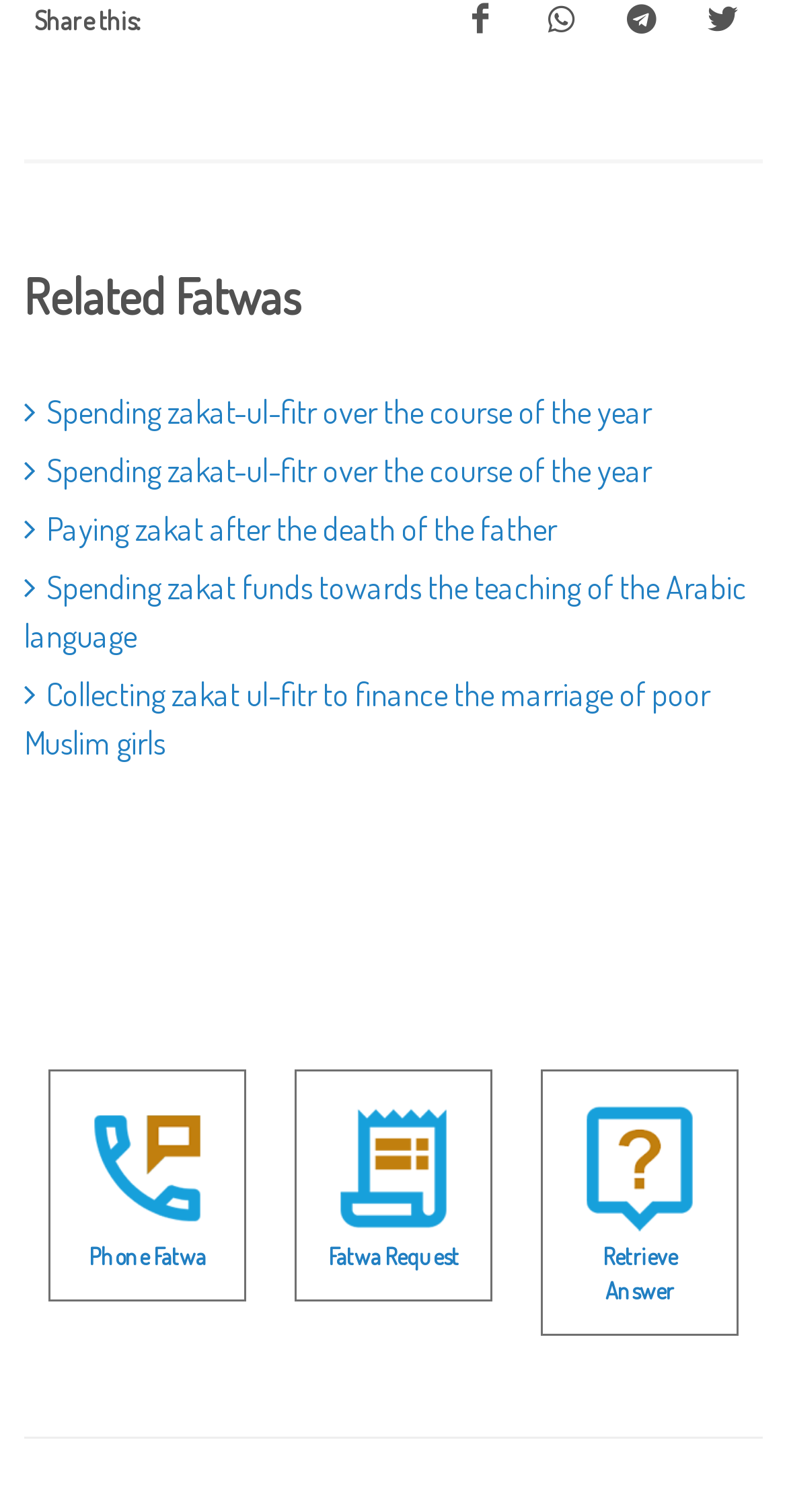Find the bounding box coordinates for the area you need to click to carry out the instruction: "Request a fatwa". The coordinates should be four float numbers between 0 and 1, indicated as [left, top, right, bottom].

[0.417, 0.821, 0.583, 0.841]